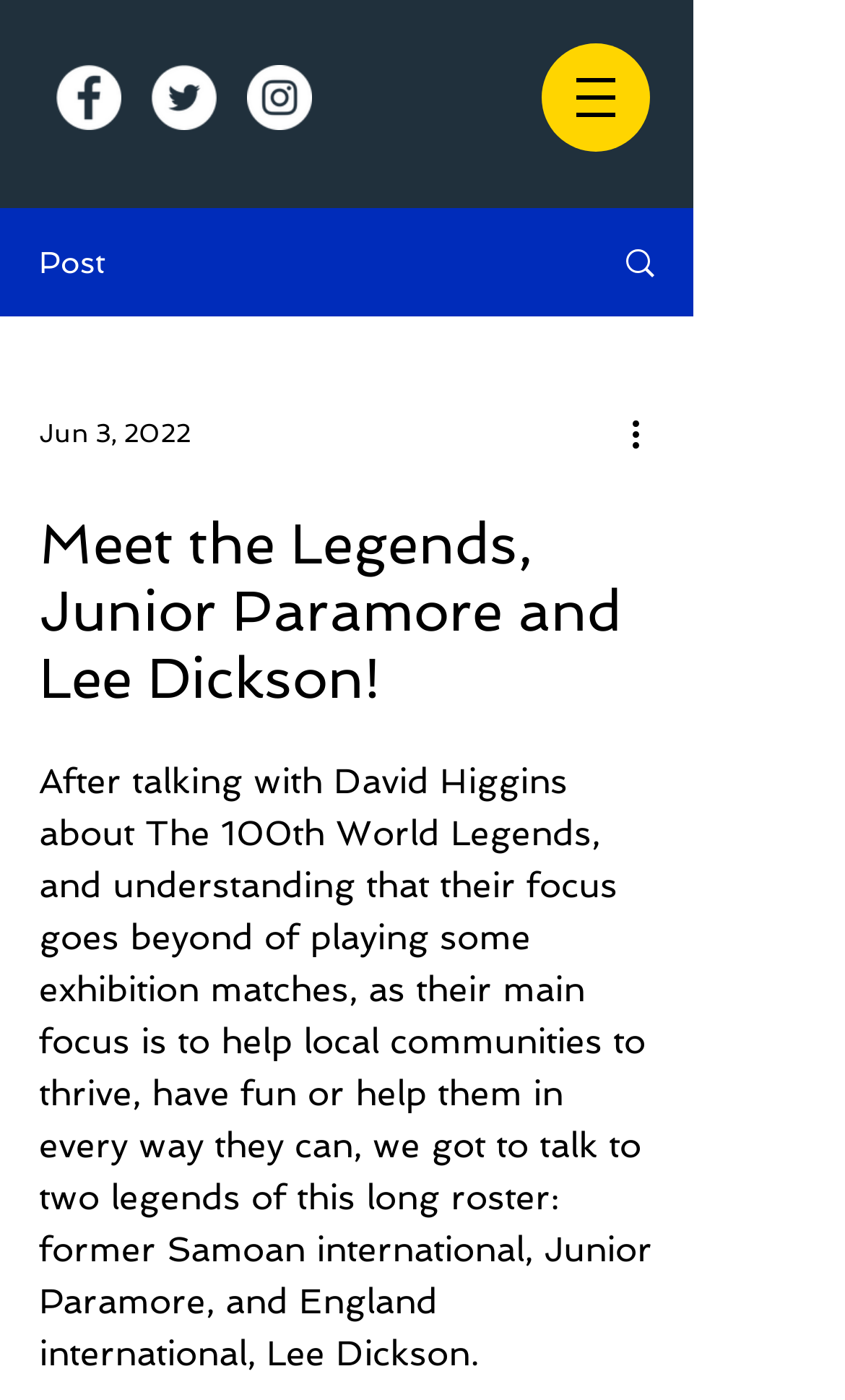What is the date of the post?
Based on the image, give a one-word or short phrase answer.

Jun 3, 2022